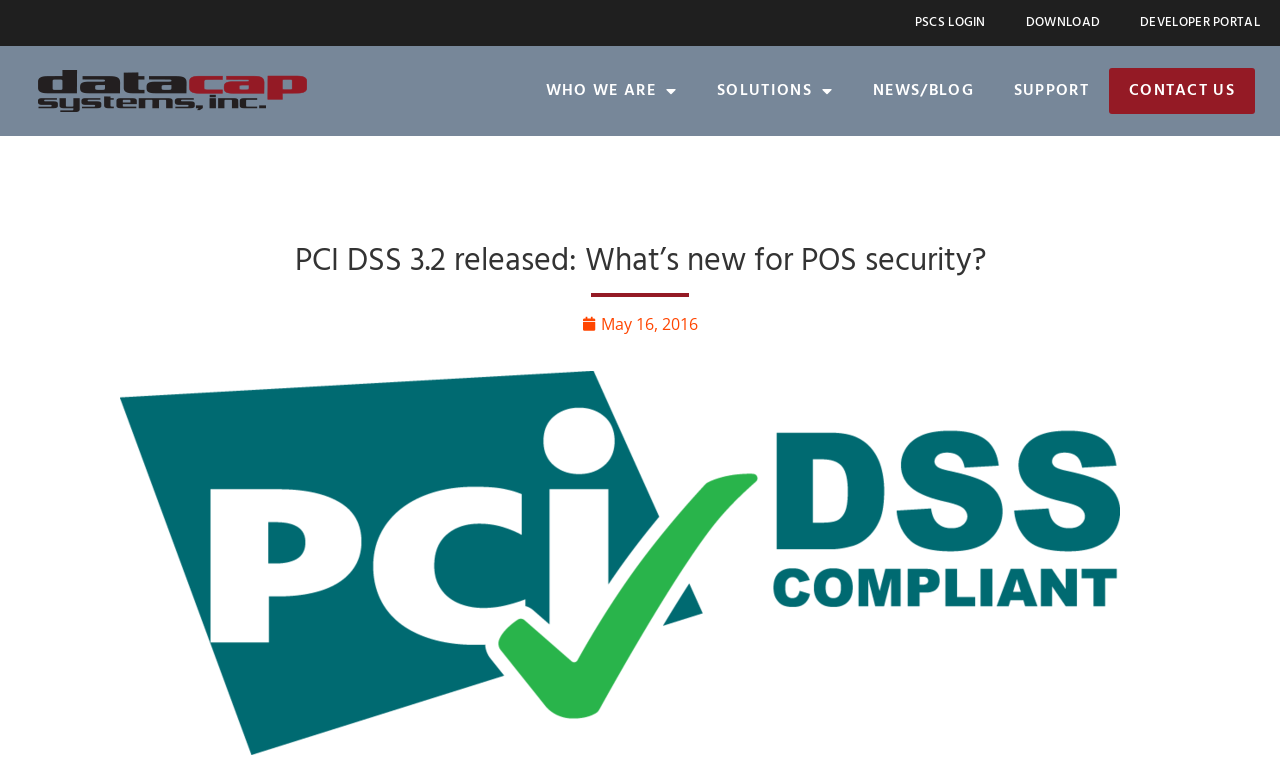Please find the bounding box for the following UI element description. Provide the coordinates in (top-left x, top-left y, bottom-right x, bottom-right y) format, with values between 0 and 1: May 16, 2016

[0.455, 0.408, 0.545, 0.439]